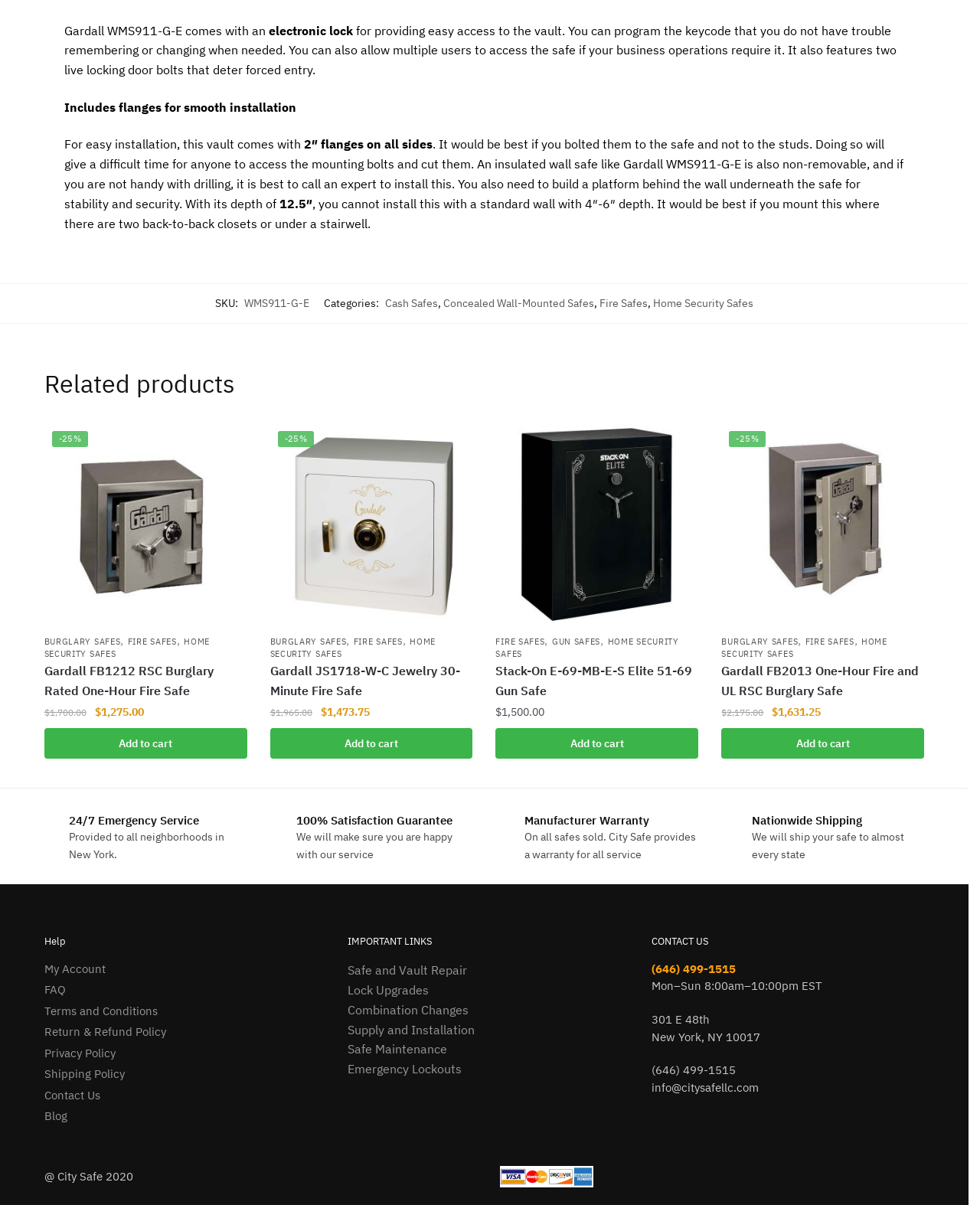Identify the bounding box for the UI element that is described as follows: "Return & Refund Policy".

[0.045, 0.844, 0.169, 0.856]